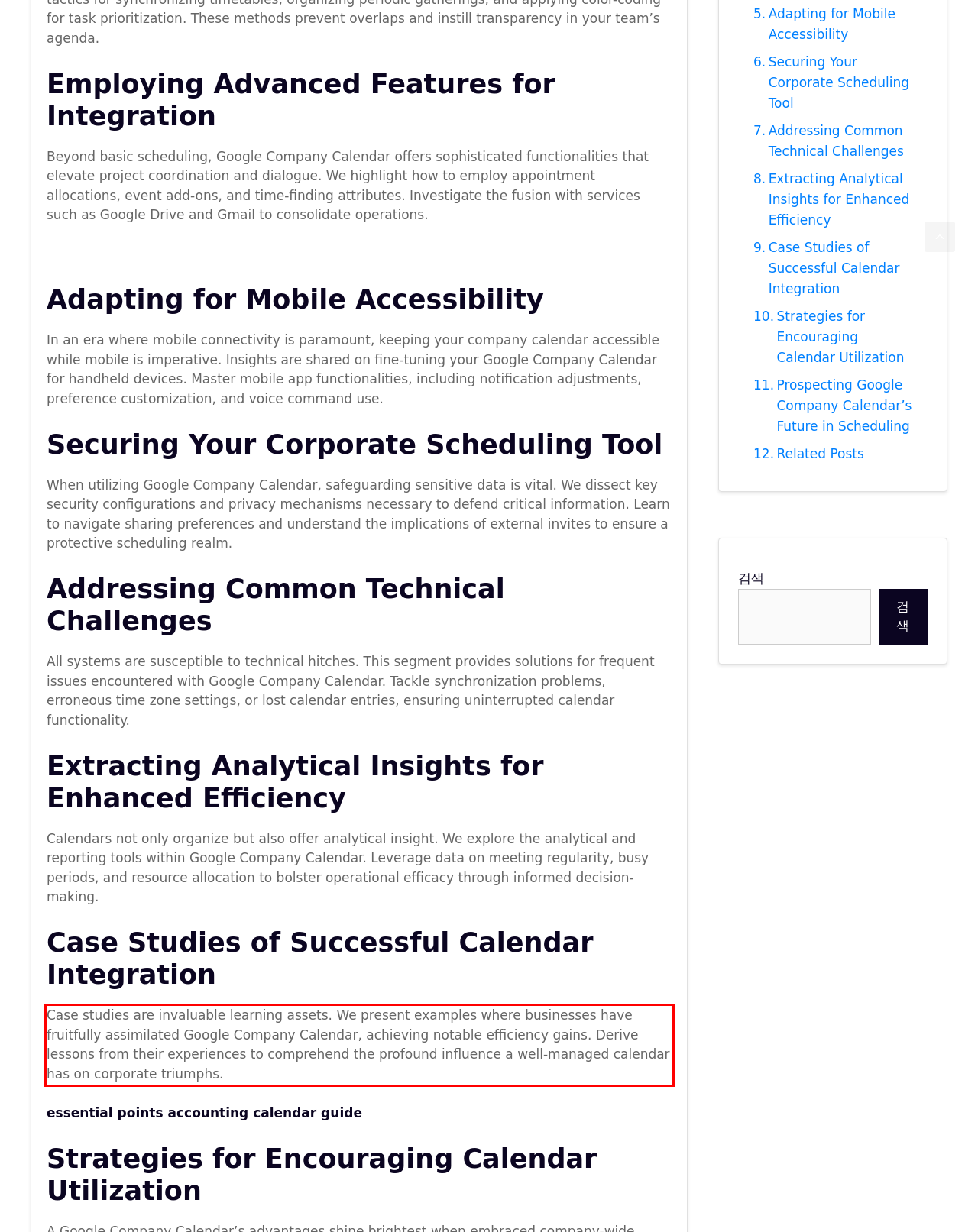View the screenshot of the webpage and identify the UI element surrounded by a red bounding box. Extract the text contained within this red bounding box.

Case studies are invaluable learning assets. We present examples where businesses have fruitfully assimilated Google Company Calendar, achieving notable efficiency gains. Derive lessons from their experiences to comprehend the profound influence a well-managed calendar has on corporate triumphs.